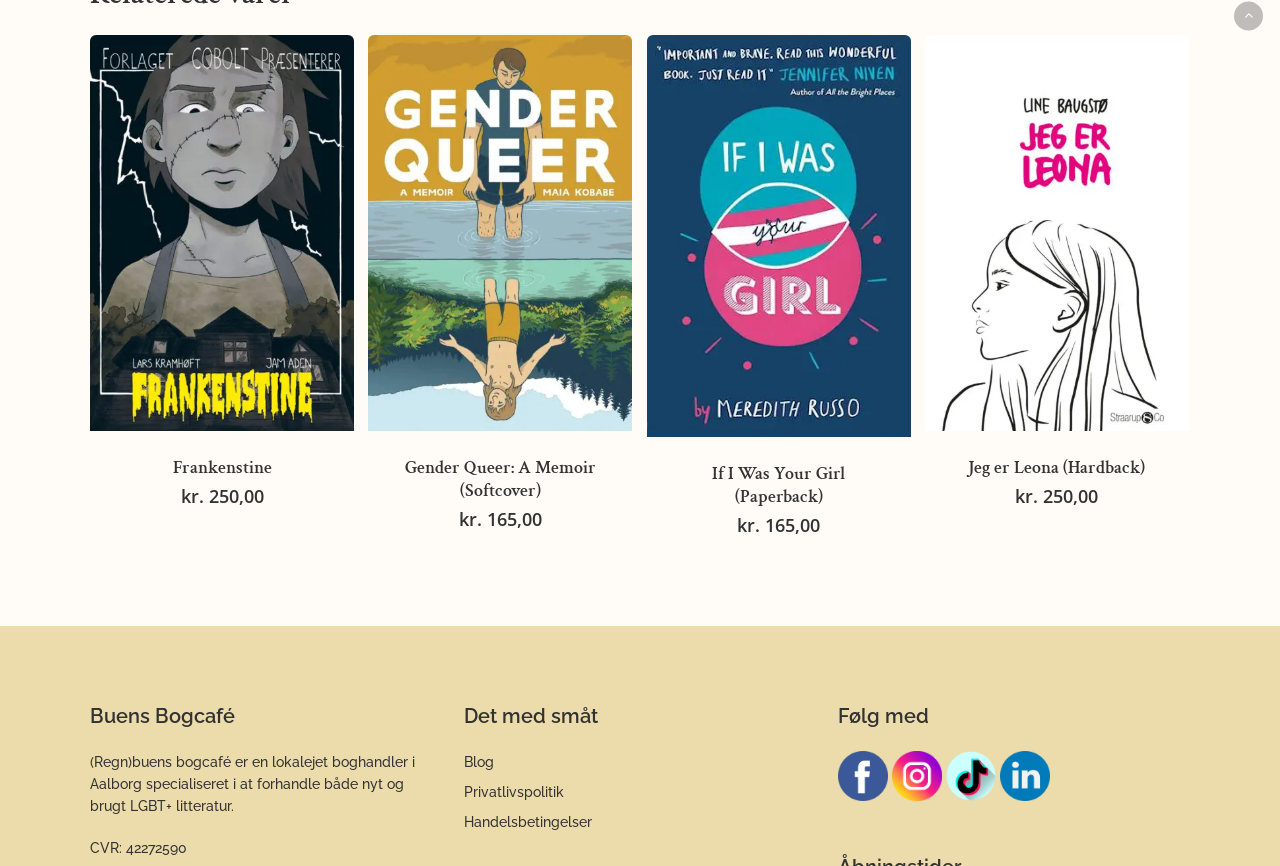What is the CVR number of the bookstore?
Refer to the image and provide a concise answer in one word or phrase.

42272590